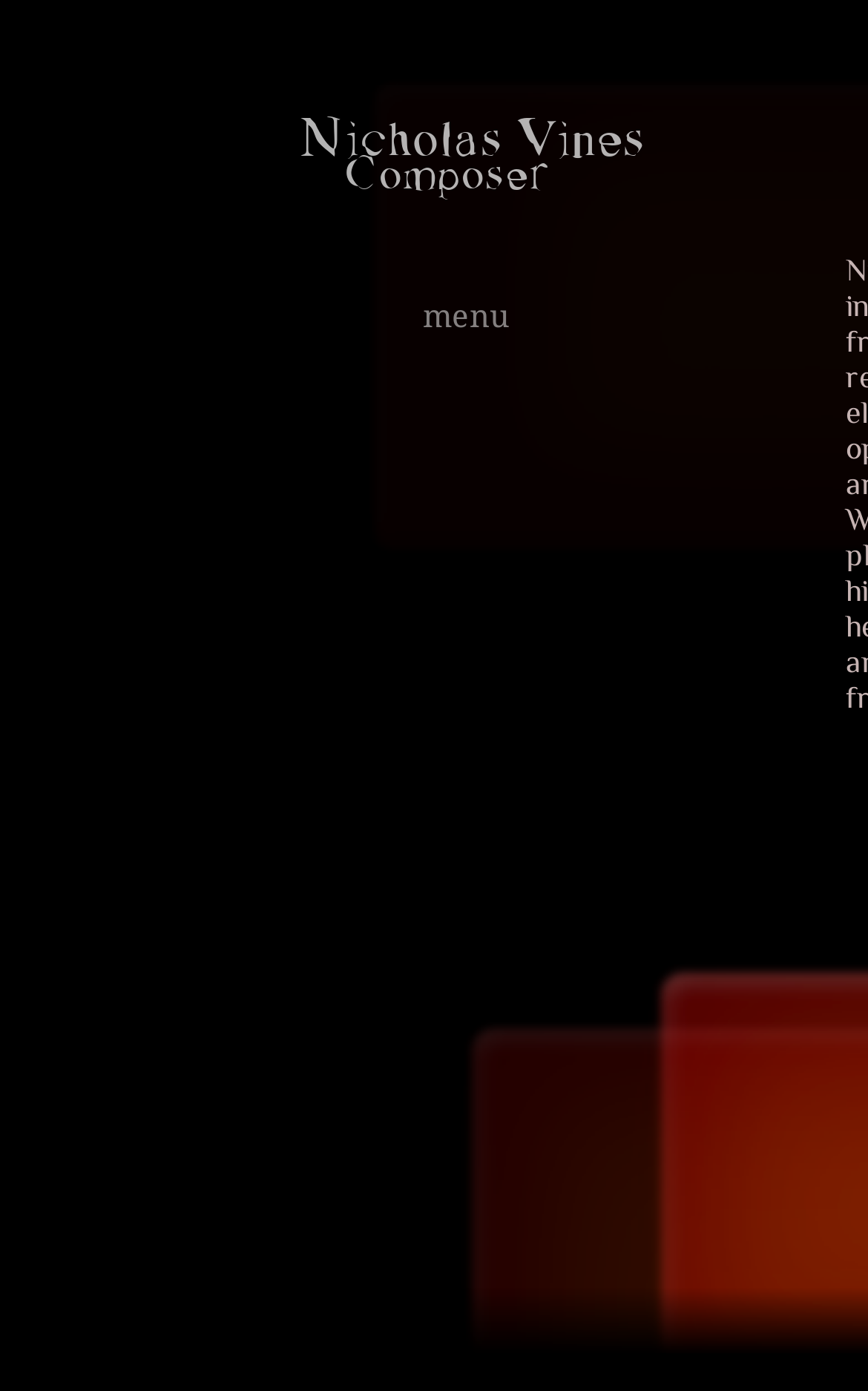What is the last menu item?
Please give a detailed and elaborate answer to the question based on the image.

The last menu item is 'Shop', which can be found at the bottom of the menu list.